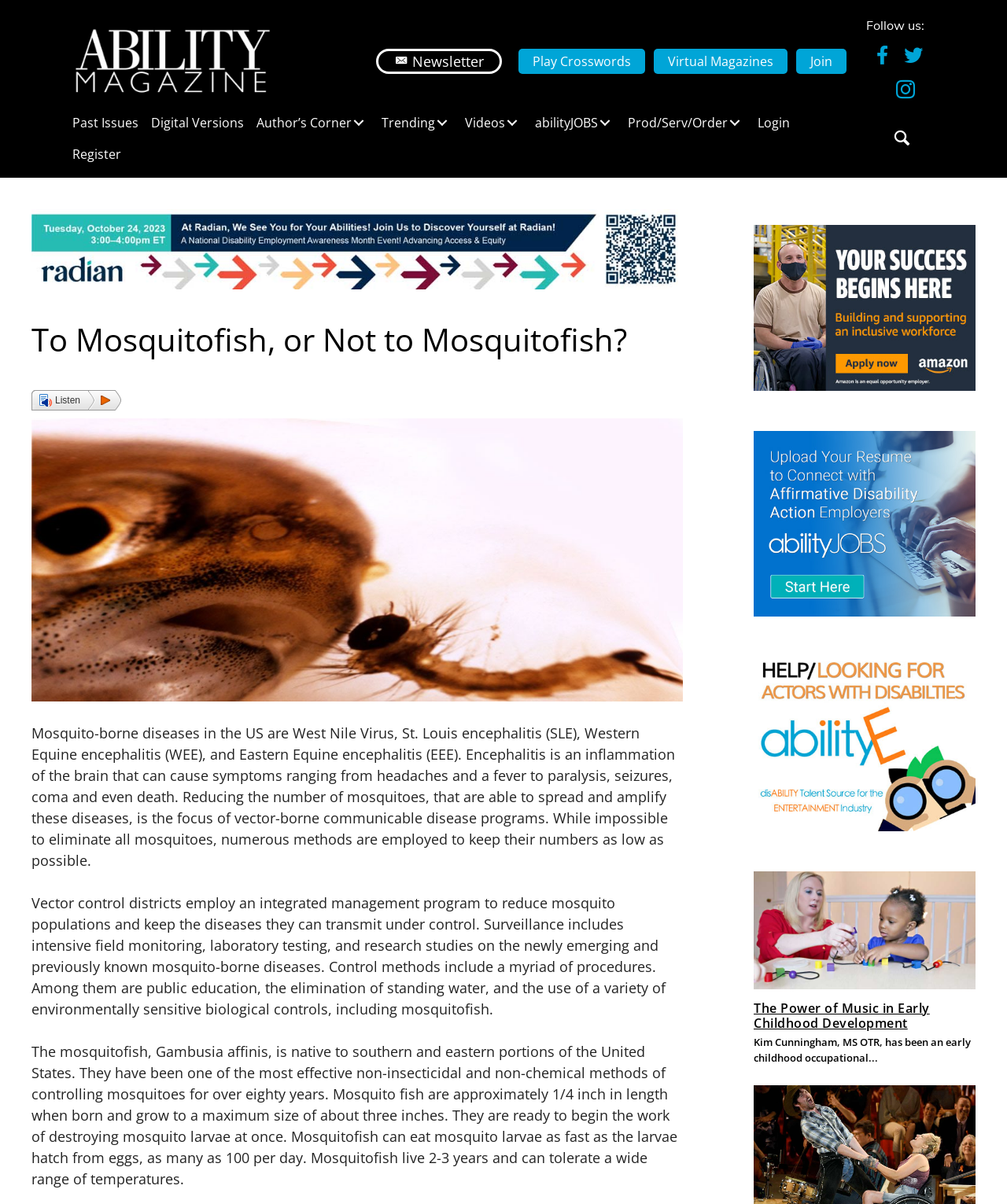Specify the bounding box coordinates for the region that must be clicked to perform the given instruction: "Listen to the article".

[0.031, 0.324, 0.12, 0.341]